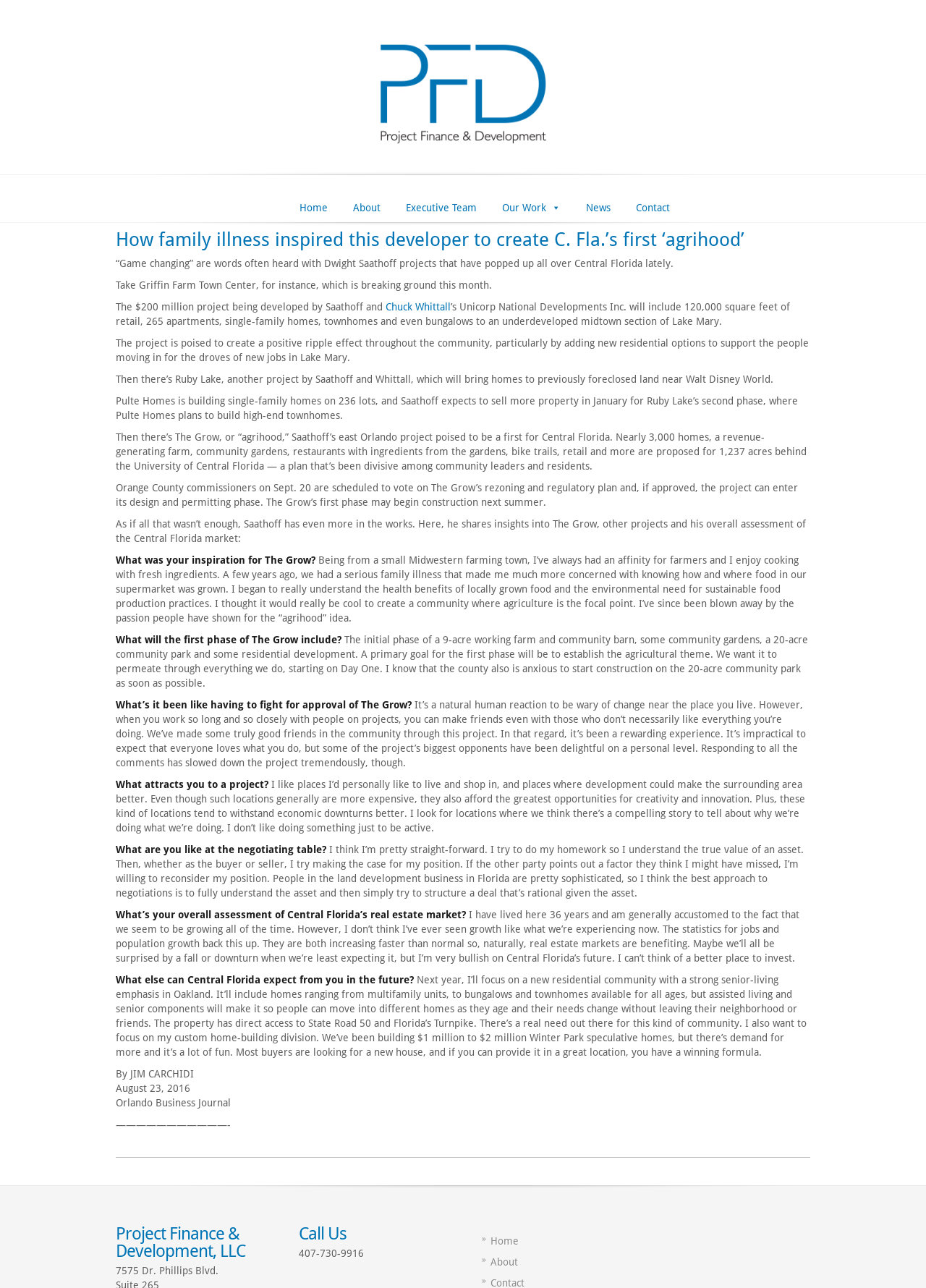When is the vote on The Grow's rezoning and regulatory plan scheduled?
Please answer the question as detailed as possible.

According to the article, Orange County commissioners are scheduled to vote on The Grow's rezoning and regulatory plan on Sept. 20.